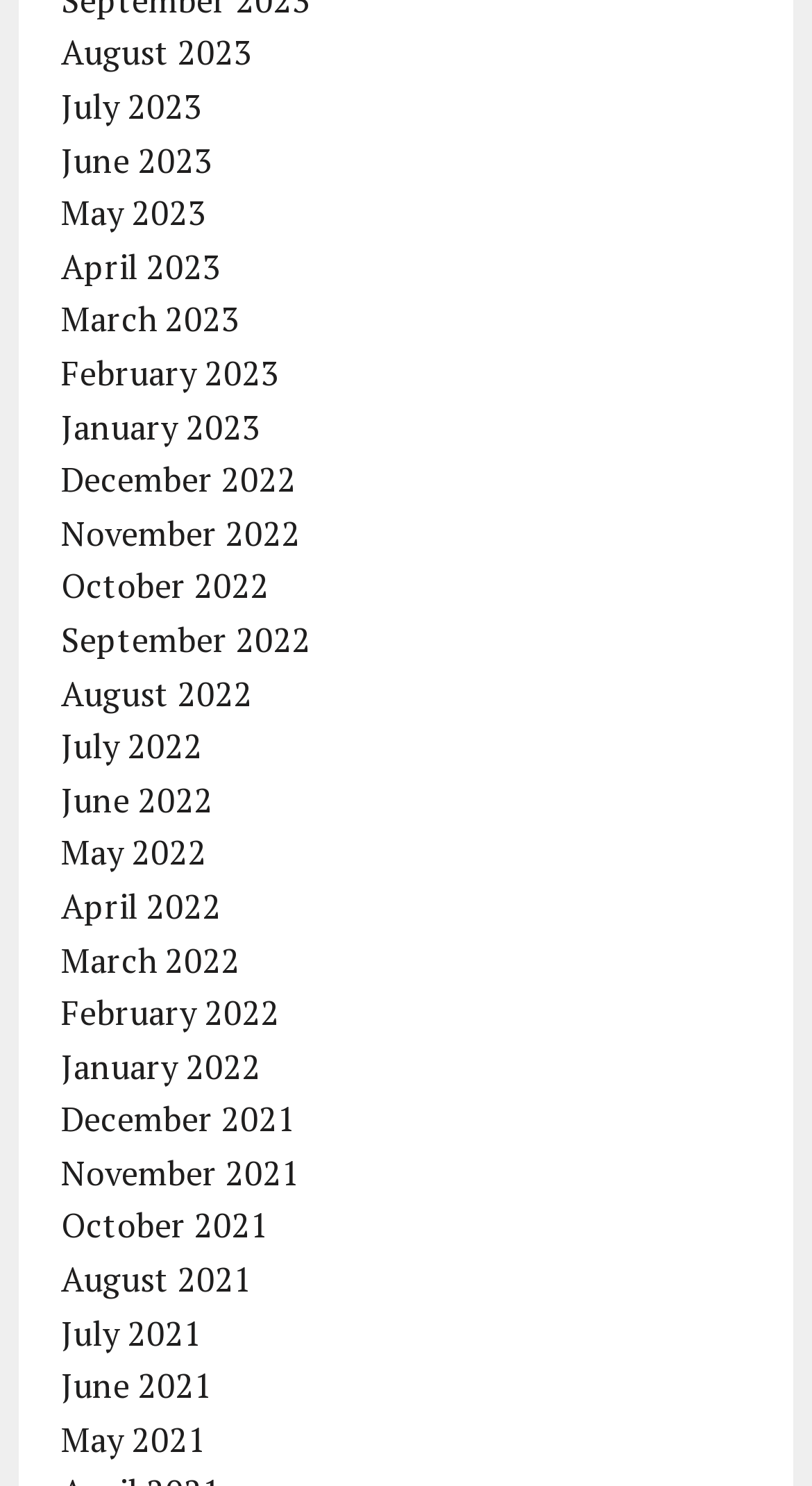How many months are listed in 2022?
Please look at the screenshot and answer using one word or phrase.

12